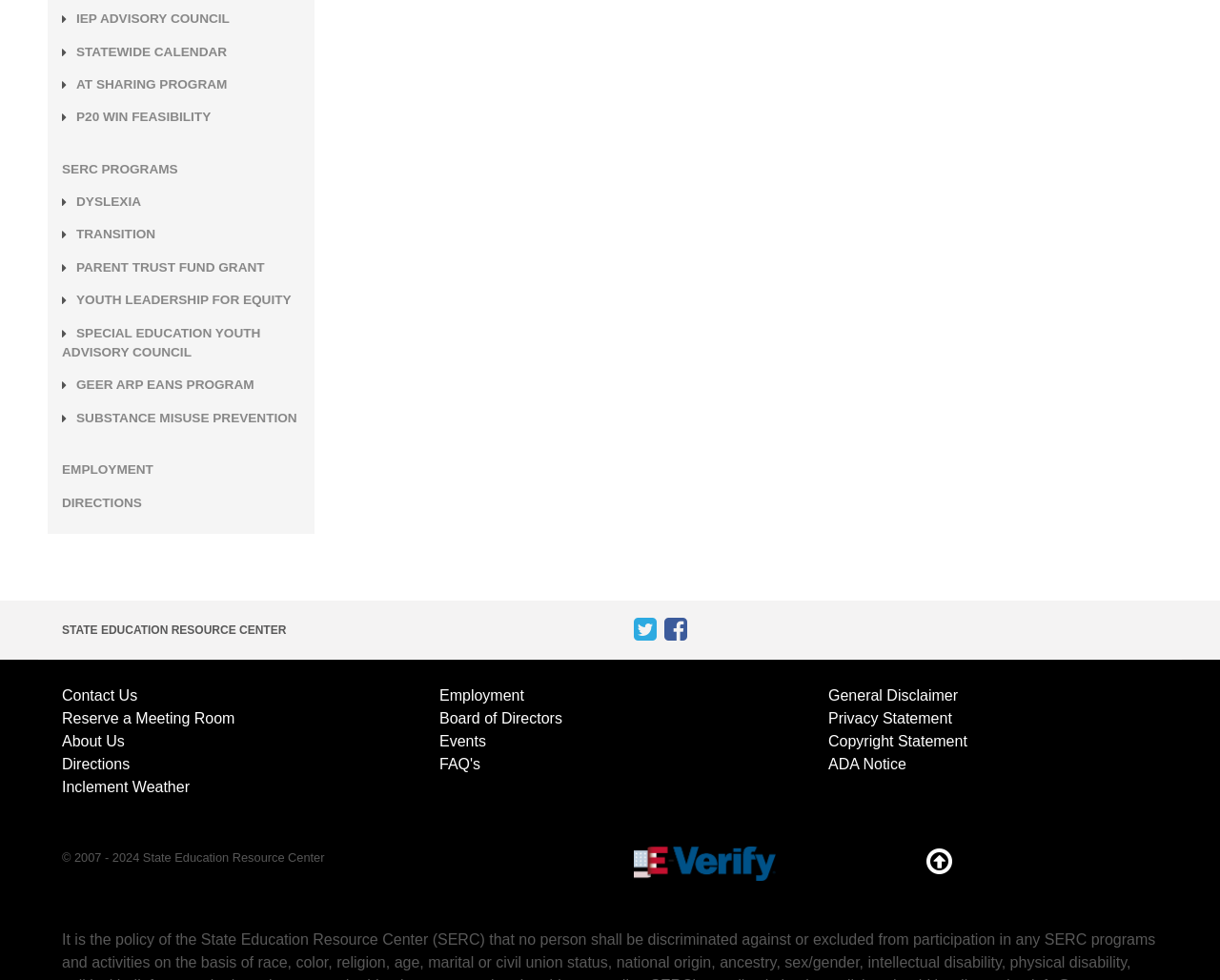How many links are there in the top section?
Answer the question in as much detail as possible.

I counted the number of links in the top section of the webpage, starting from 'IEP ADVISORY COUNCIL' to 'YOUTH LEADERSHIP FOR EQUITY', and found 9 links.